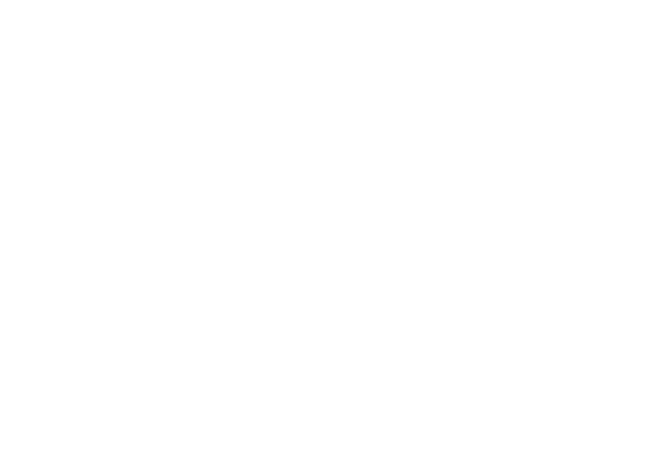Create a vivid and detailed description of the image.

The image showcases the packaging of a product labeled "Polyester Hot Melt PES Adhesive Powder for Interlining," specifically designed for applications requiring strong bonding agents, especially in the textile industry. This particular adhesive powder, with a particle size of approximately 80 microns and available in a 20kg quantity, is celebrated for its excellent bonding strength, heat resistance, and versatility across various materials. The packaging emphasizes its utility not only in textiles but also in automotive and electronic component manufacturing. The design highlights key product information, making it easily identifiable for buyers looking for reliable adhesive solutions.